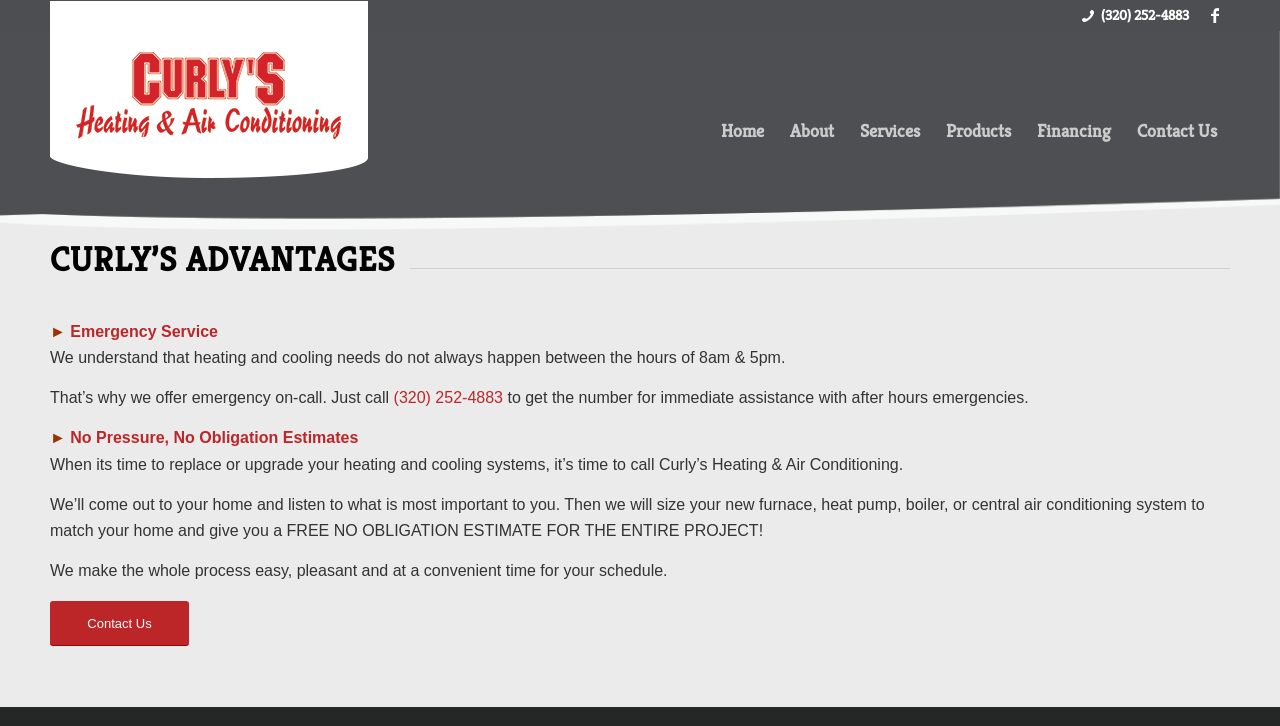Identify the bounding box coordinates for the element you need to click to achieve the following task: "Follow on Facebook". The coordinates must be four float values ranging from 0 to 1, formatted as [left, top, right, bottom].

None